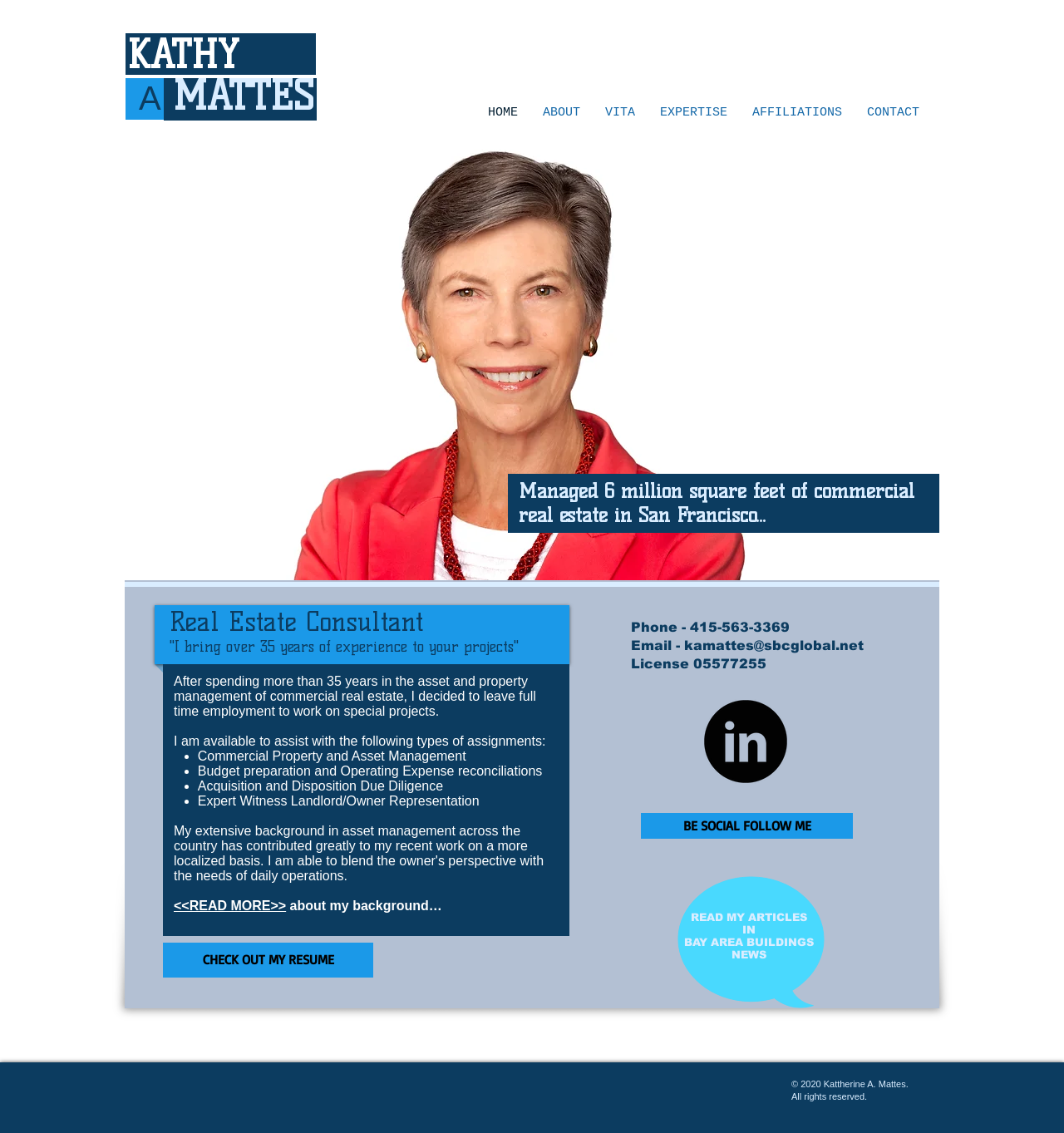Can you determine the bounding box coordinates of the area that needs to be clicked to fulfill the following instruction: "Check out the resume"?

[0.153, 0.832, 0.351, 0.863]